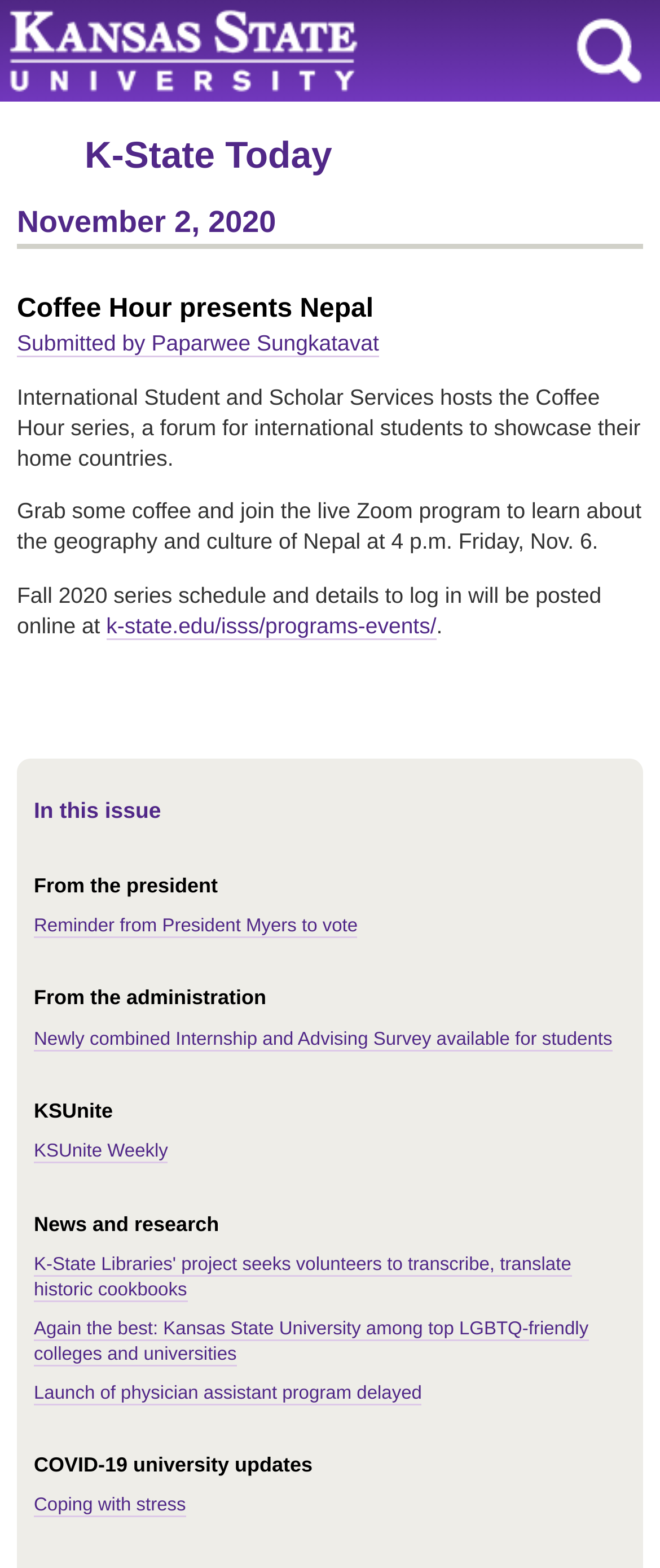Highlight the bounding box coordinates of the region I should click on to meet the following instruction: "Get details about the event on k-state.edu".

[0.161, 0.391, 0.661, 0.408]